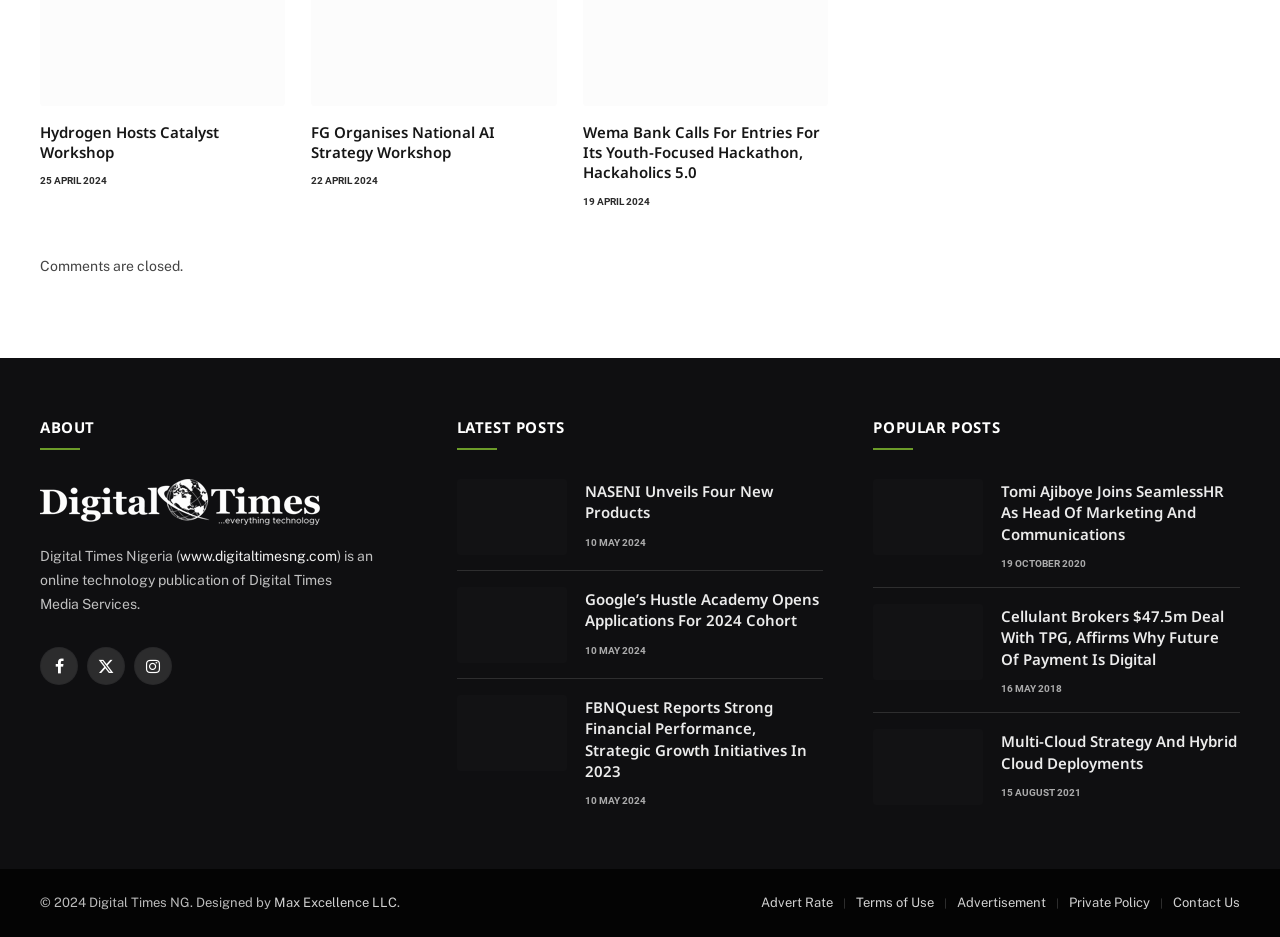What is the topic of the article with the image of NASENI?
Refer to the image and give a detailed answer to the query.

I found the answer by looking at the article section with the image of NASENI, where it says 'NASENI Unveils Four New Products' as the heading of the article.